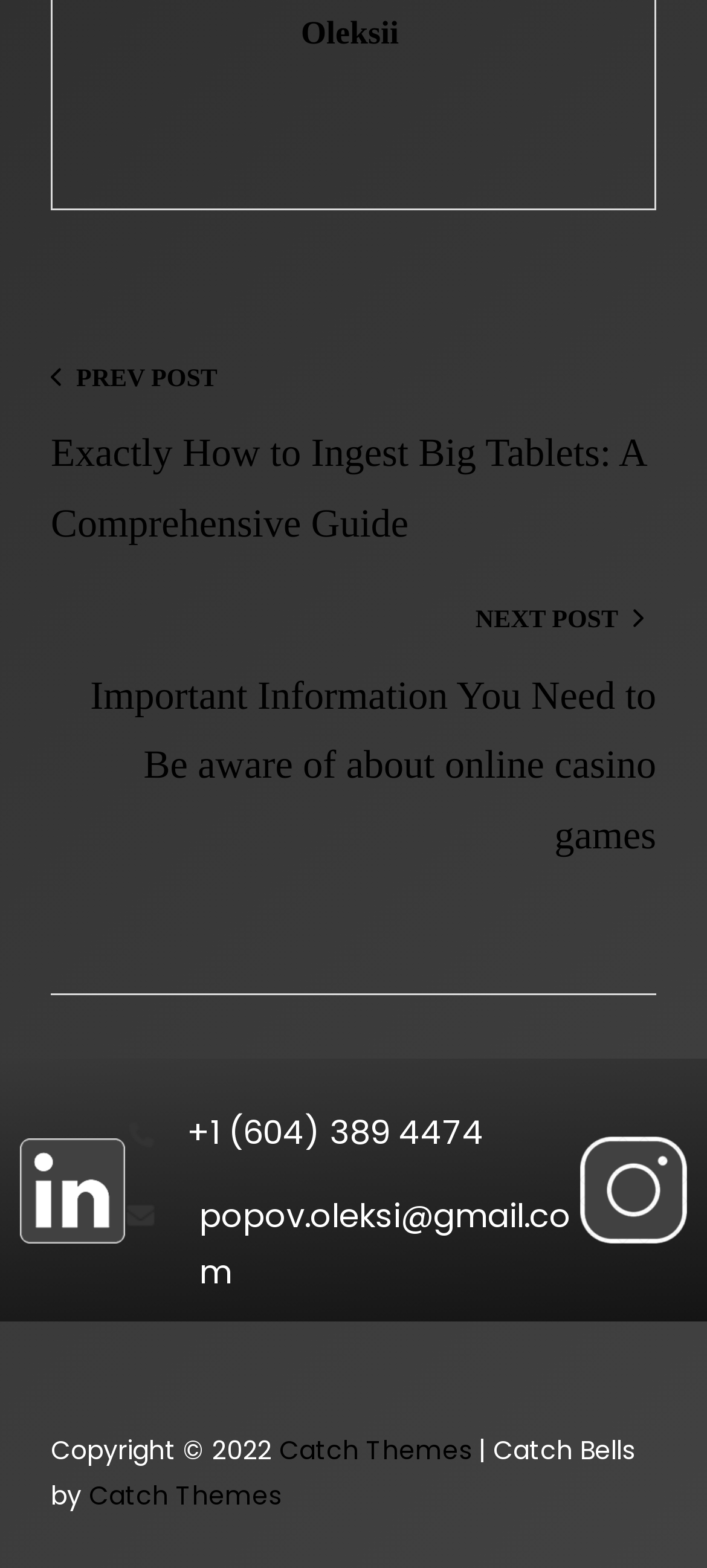How many social media links are there?
Refer to the image and provide a concise answer in one word or phrase.

3